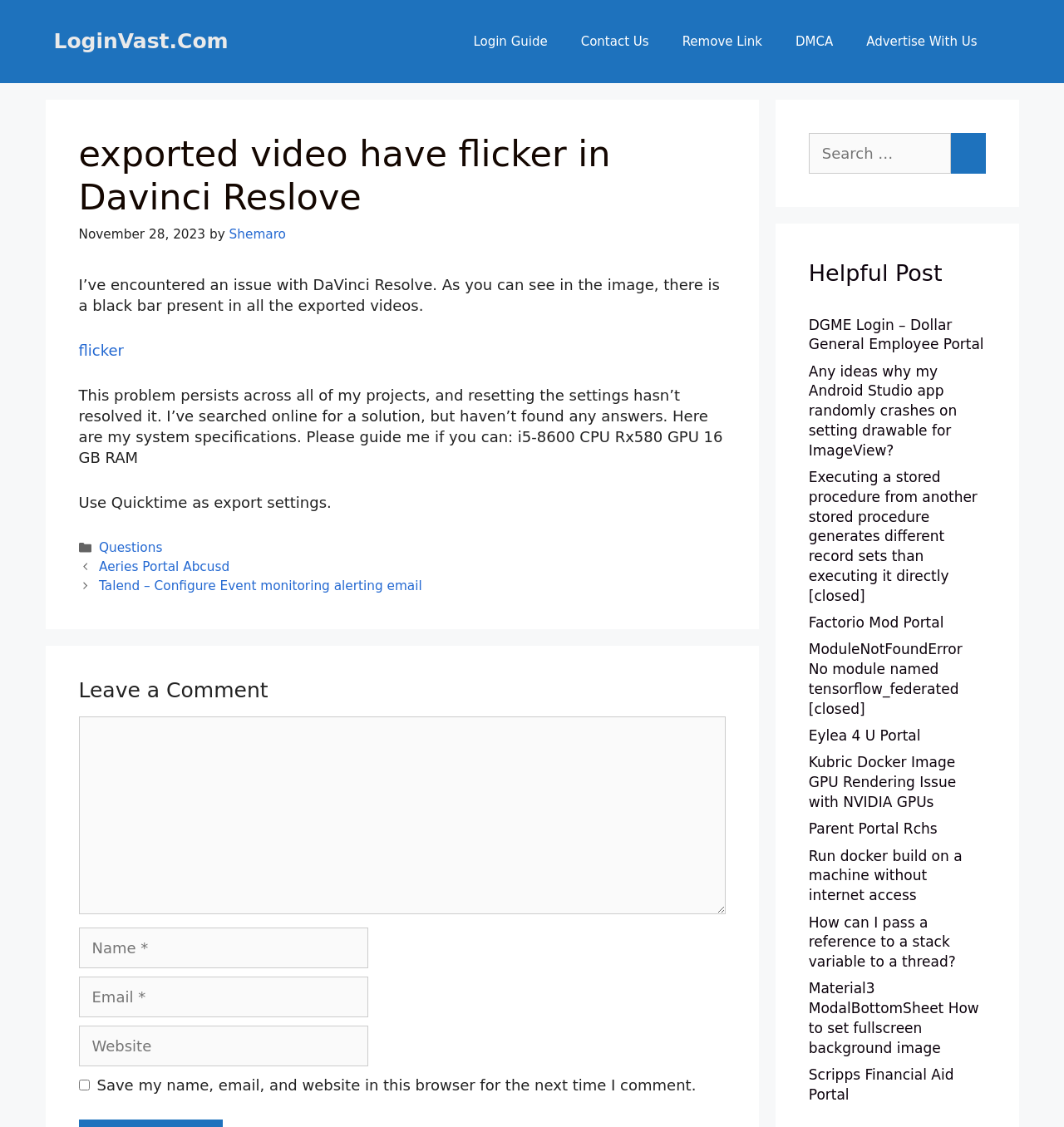Identify the bounding box coordinates for the region of the element that should be clicked to carry out the instruction: "Get started with CloudCannon". The bounding box coordinates should be four float numbers between 0 and 1, i.e., [left, top, right, bottom].

None